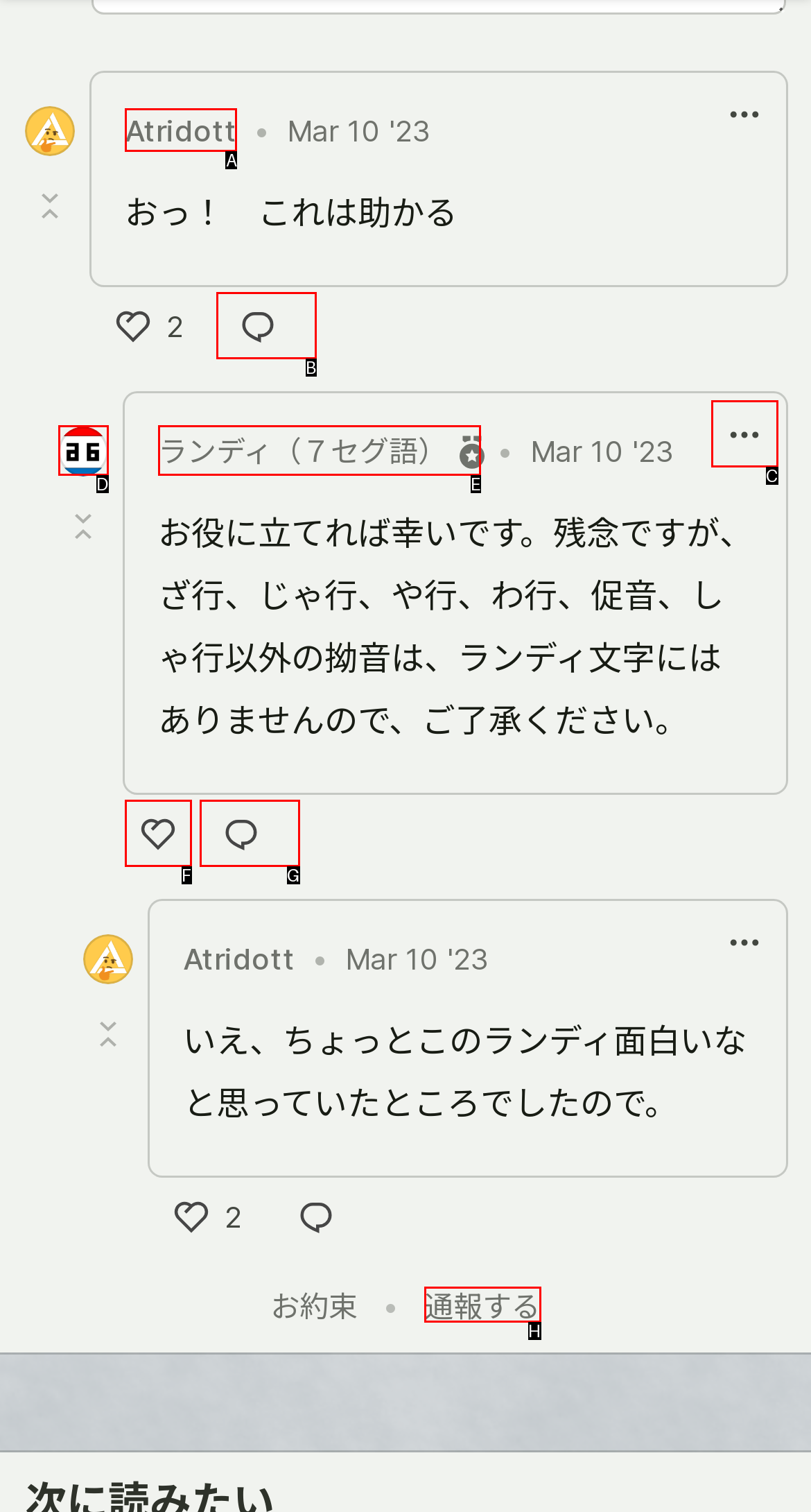Select the HTML element to finish the task: View the profile of Atridott Reply with the letter of the correct option.

A